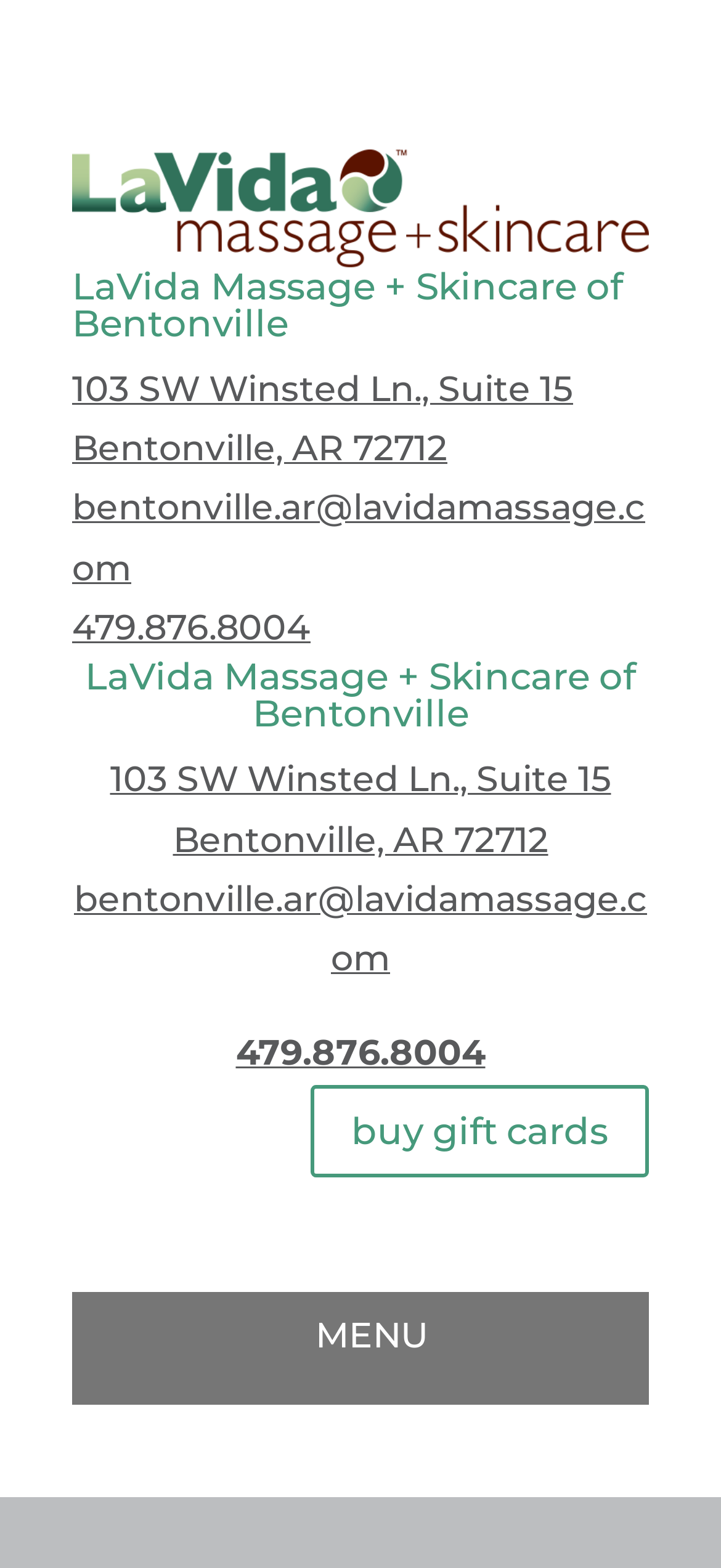Determine the bounding box coordinates for the HTML element described here: "479.876.8004".

[0.327, 0.658, 0.673, 0.685]